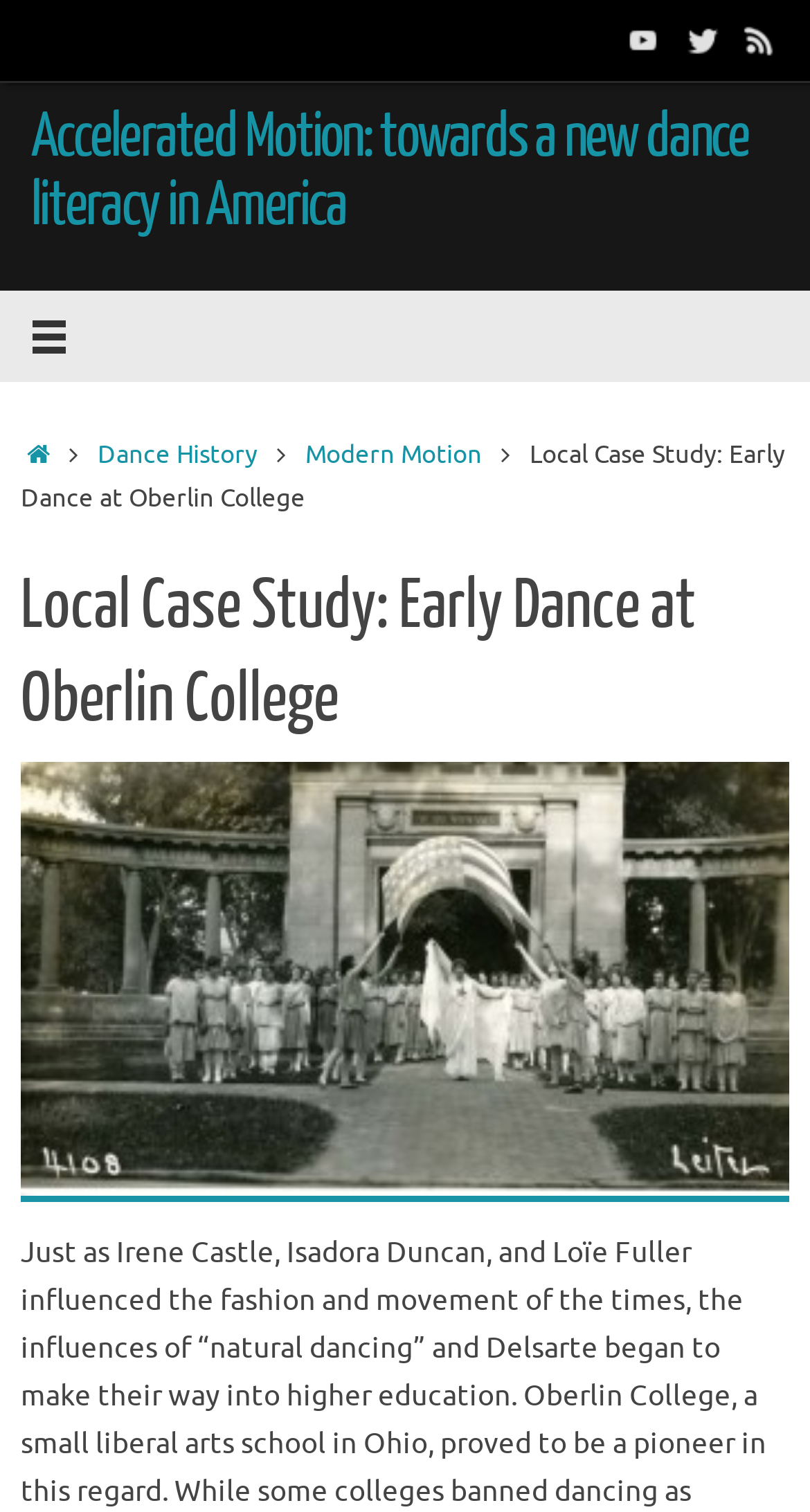Identify the main heading from the webpage and provide its text content.

Local Case Study: Early Dance at Oberlin College